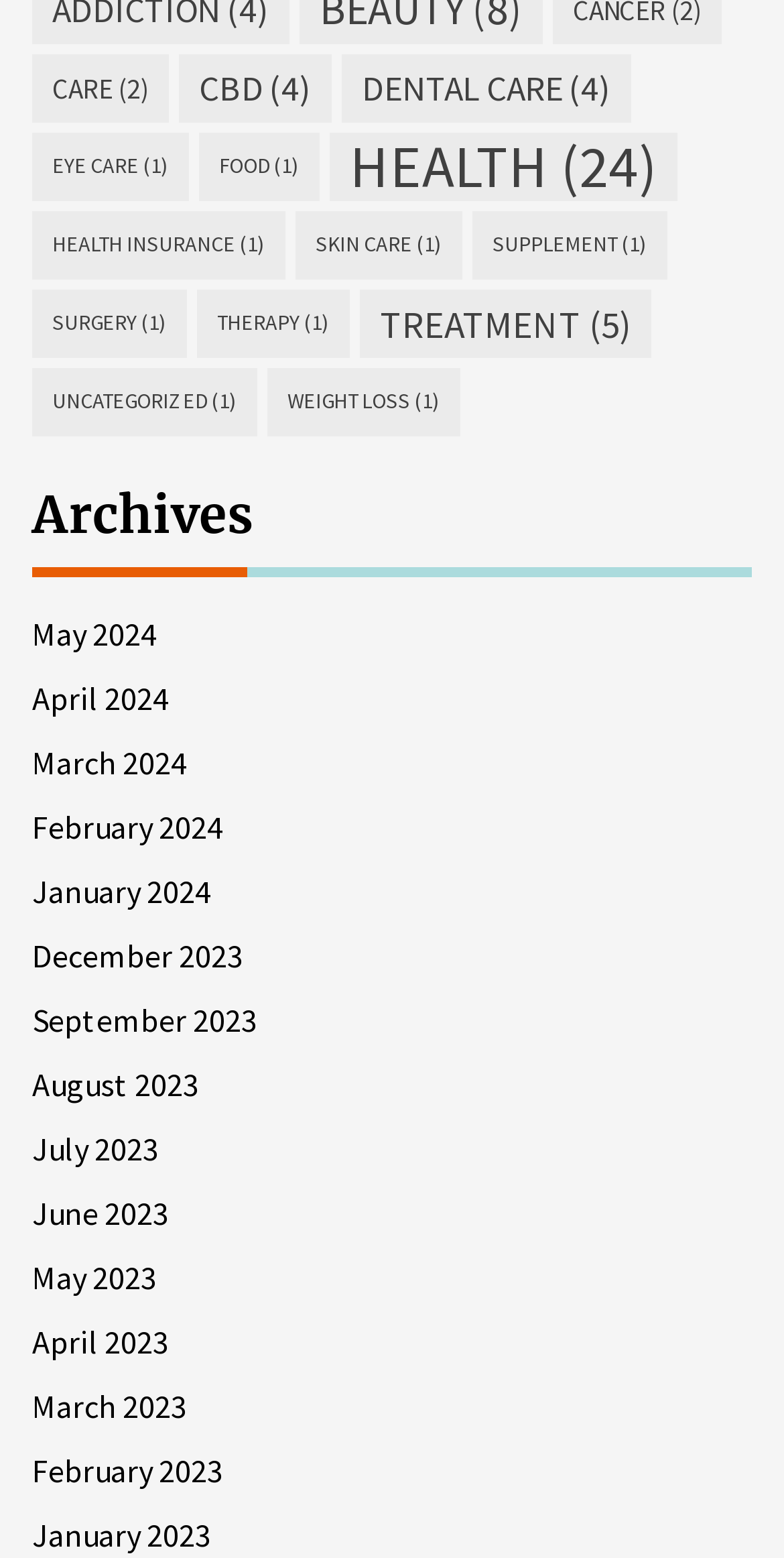Find the bounding box coordinates for the element that must be clicked to complete the instruction: "Go to May 2024". The coordinates should be four float numbers between 0 and 1, indicated as [left, top, right, bottom].

[0.041, 0.392, 0.217, 0.423]